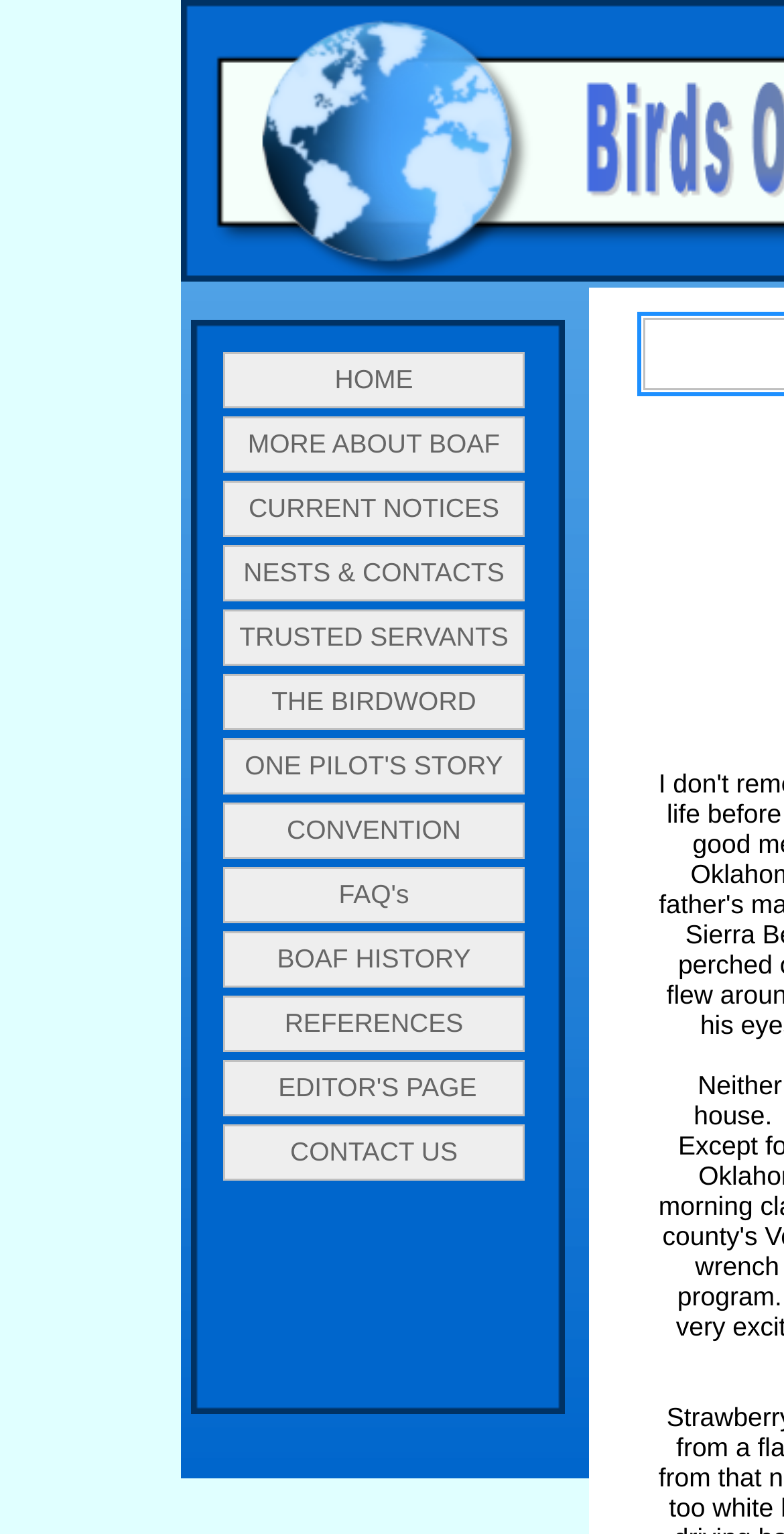Specify the bounding box coordinates of the area to click in order to execute this command: 'check one pilot's story'. The coordinates should consist of four float numbers ranging from 0 to 1, and should be formatted as [left, top, right, bottom].

[0.285, 0.481, 0.669, 0.518]